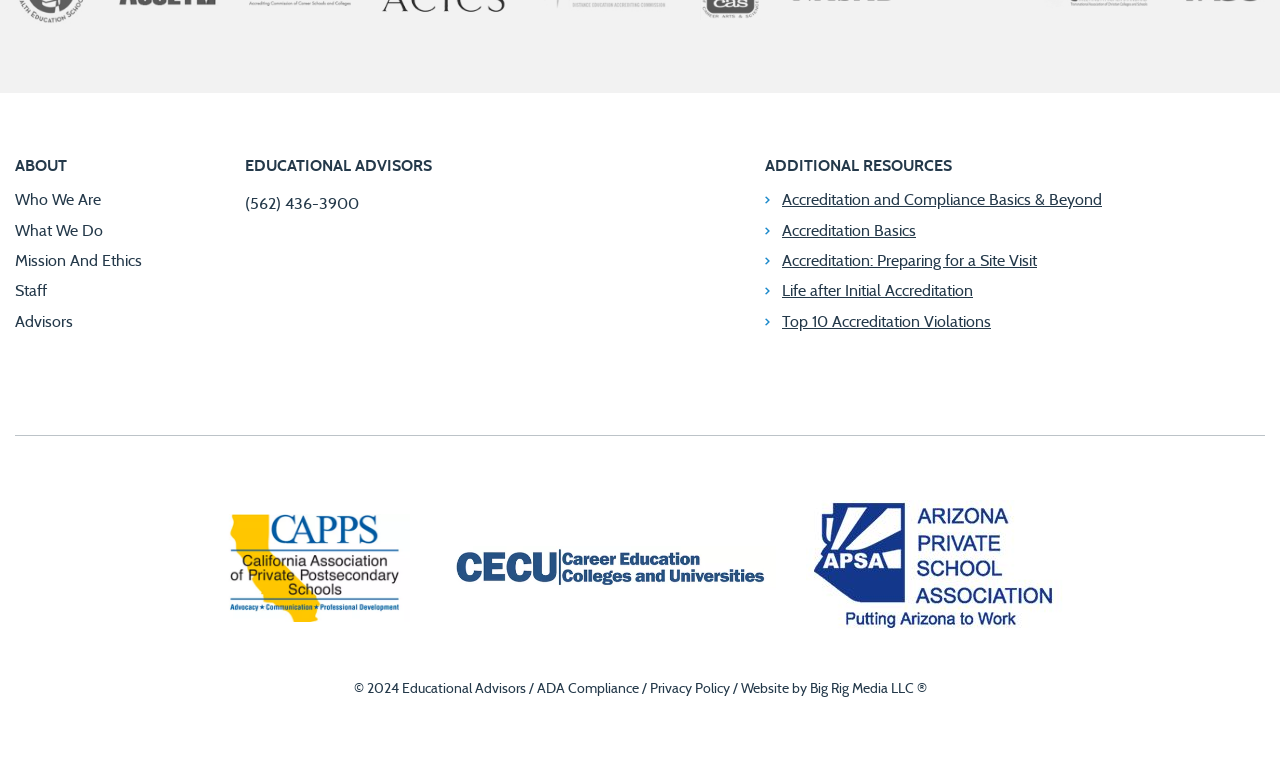Can you specify the bounding box coordinates for the region that should be clicked to fulfill this instruction: "Call the phone number".

None